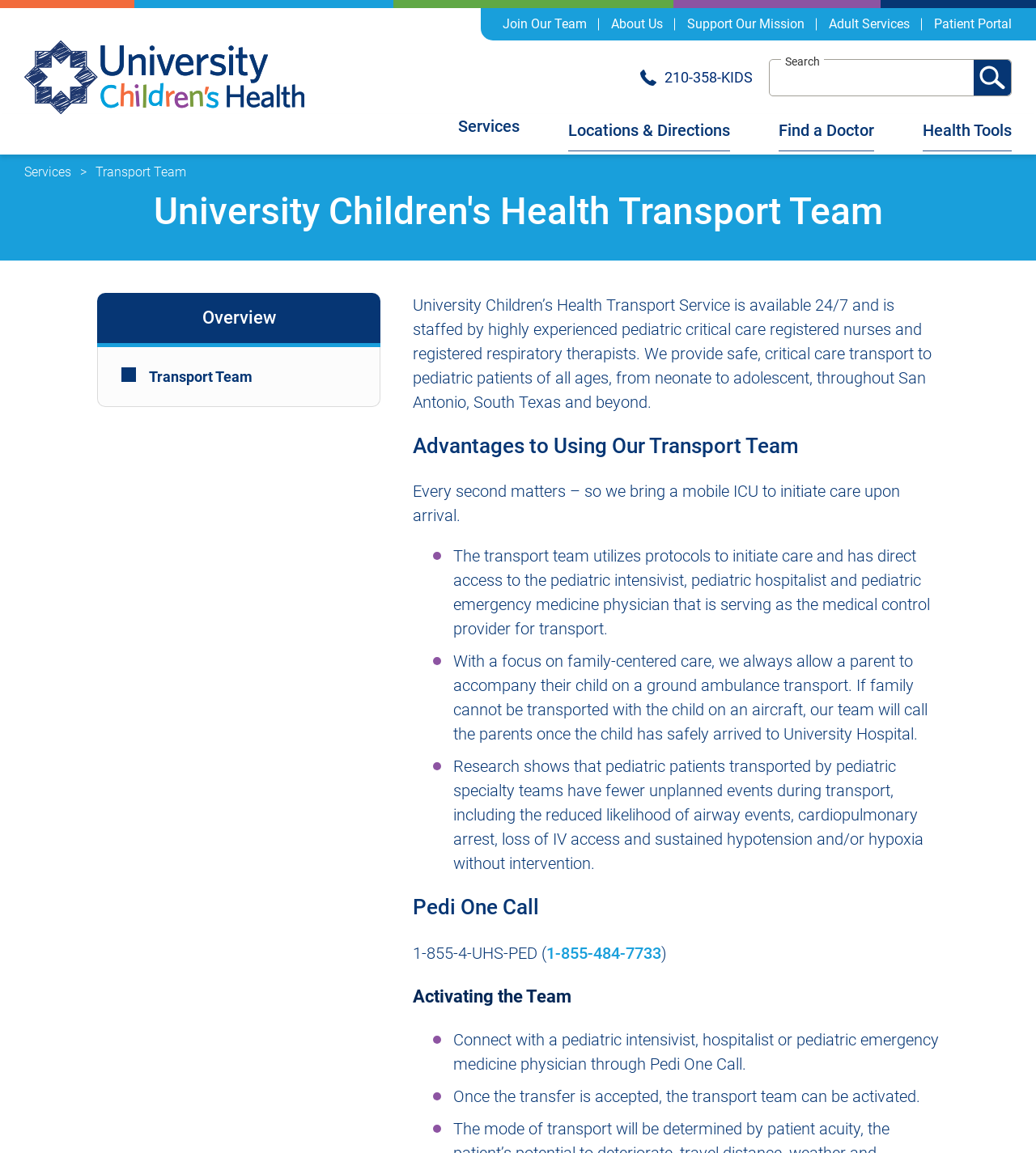Can a parent accompany their child on a ground ambulance transport?
Please use the image to provide a one-word or short phrase answer.

yes